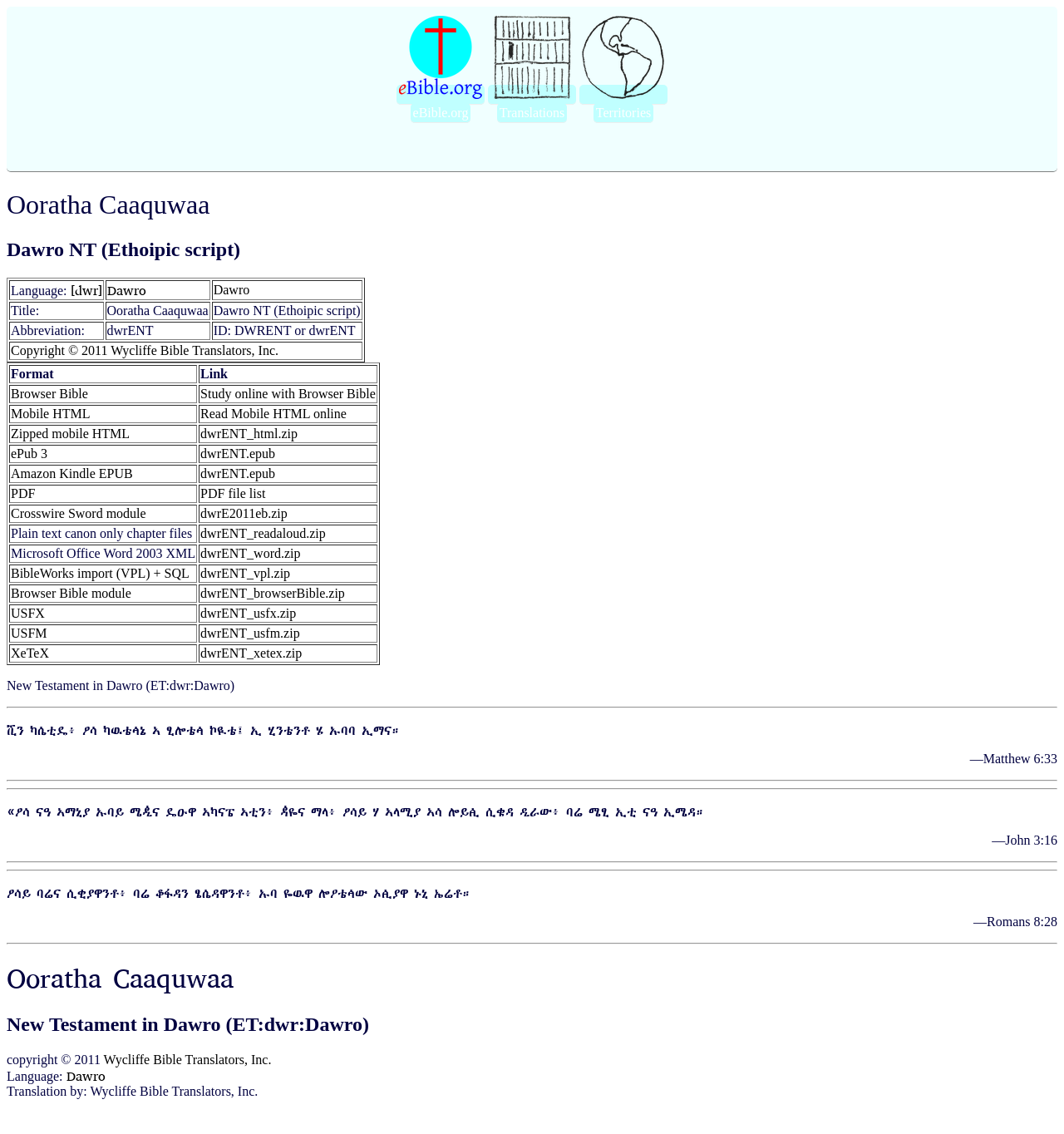Given the element description, predict the bounding box coordinates in the format (top-left x, top-left y, bottom-right x, bottom-right y). Make sure all values are between 0 and 1. Here is the element description: Wycliffe Bible Translators, Inc.

[0.097, 0.928, 0.255, 0.94]